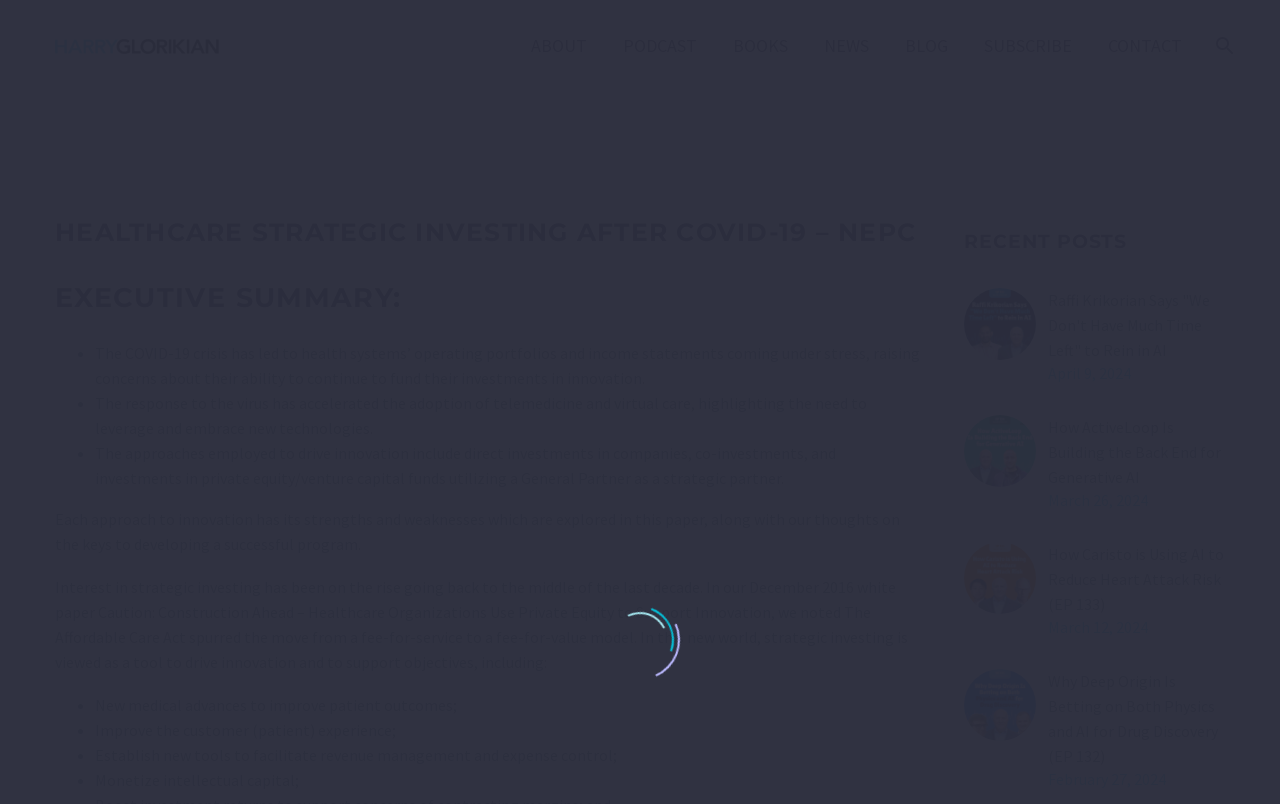Give a detailed account of the webpage.

This webpage appears to be a blog or article page focused on healthcare strategic investing after the COVID-19 pandemic. At the top, there are two images of Harry Glorikian, likely the author or a prominent figure in the field. Below these images, there is a navigation menu with links to various sections of the website, including "ABOUT", "PODCAST", "BOOKS", "NEWS", "BLOG", "SUBSCRIBE", and "CONTACT".

The main content of the page is divided into several sections. The first section has a heading "HEALTHCARE STRATEGIC INVESTING AFTER COVID-19 – NEPC" and an executive summary that discusses the impact of the COVID-19 crisis on healthcare systems and the need to leverage new technologies. This section also includes a list of three points, each describing a different aspect of healthcare strategic investing, including the adoption of telemedicine and virtual care, and the approaches employed to drive innovation.

The next section appears to be a continuation of the article, discussing the rise of strategic investing in healthcare and its strengths and weaknesses. This section includes a list of four points, each describing a different objective of strategic investing, including improving patient outcomes, enhancing the customer experience, and establishing new tools for revenue management and expense control.

Below this section, there is a heading "RECENT POSTS" with three links to recent articles or podcast episodes, each with a title and a date. The titles of the posts include "Raffi Krikorian Says 'We Don't Have Much Time Left' to Rein in AI", "How ActiveLoop Is Building the Back End for Generative AI", and "How Caristo is Using AI to Reduce Heart Attack Risk (EP 133)".